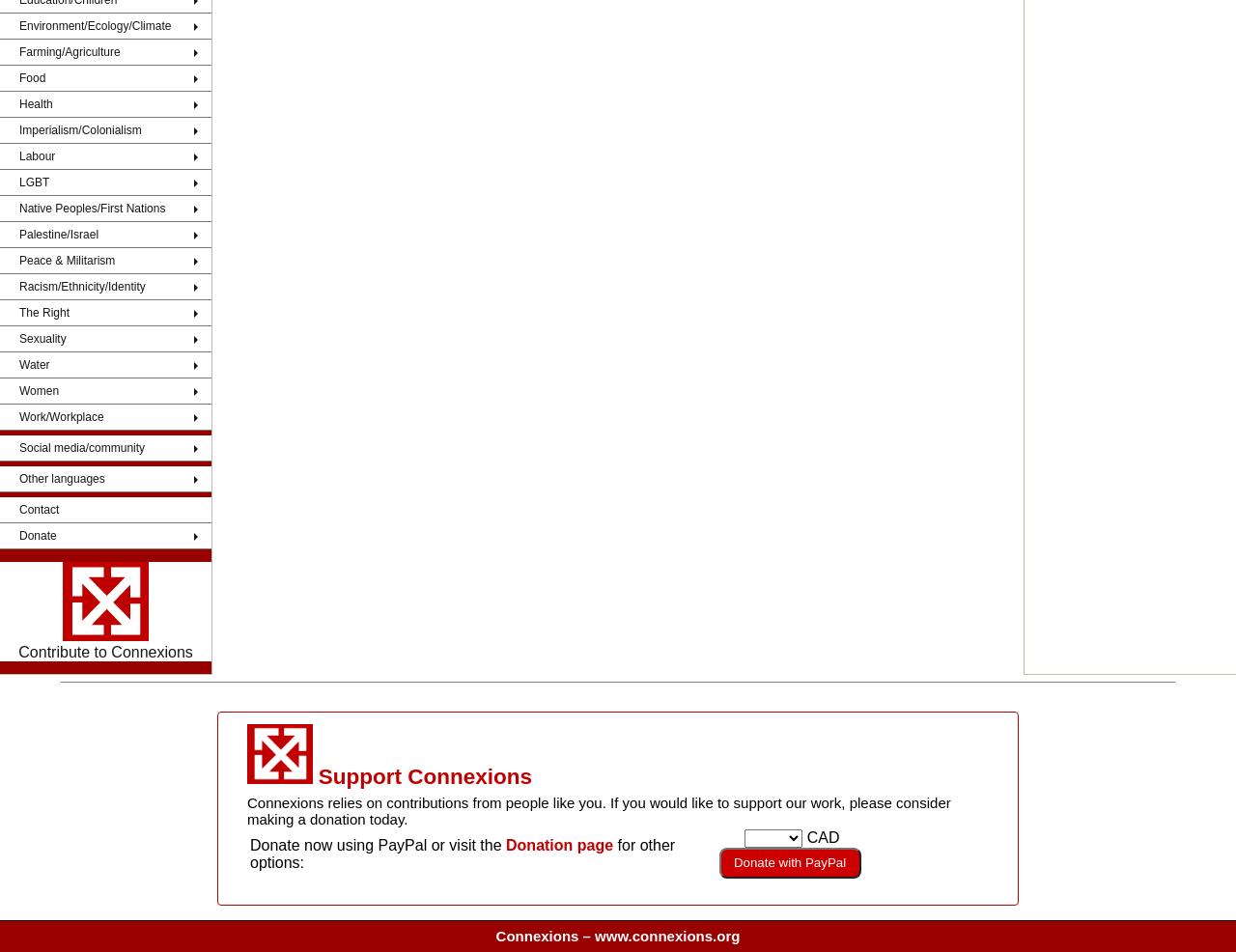Determine the bounding box coordinates of the UI element described by: "Native Peoples/First Nations".

[0.0, 0.206, 0.171, 0.233]